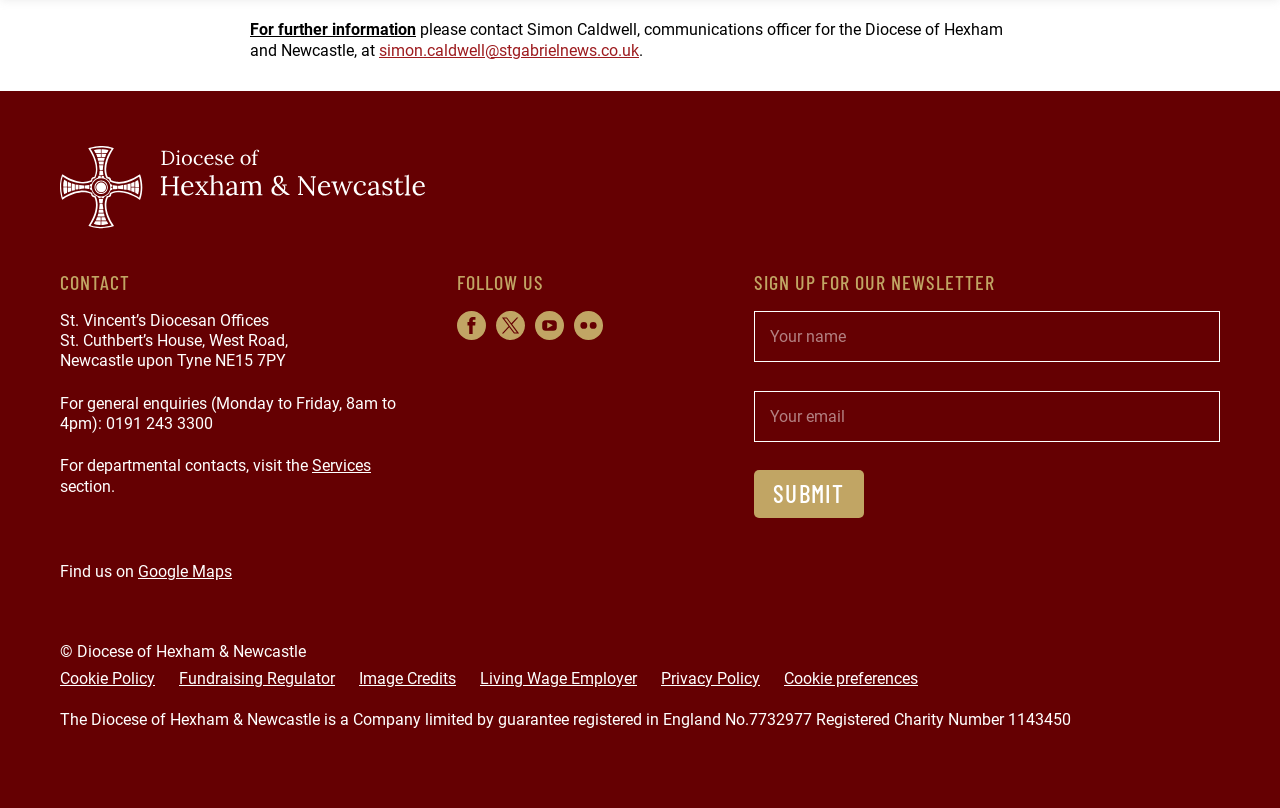Locate the UI element described by parent_node: RSS in the provided webpage screenshot. Return the bounding box coordinates in the format (top-left x, top-left y, bottom-right x, bottom-right y), ensuring all values are between 0 and 1.

None